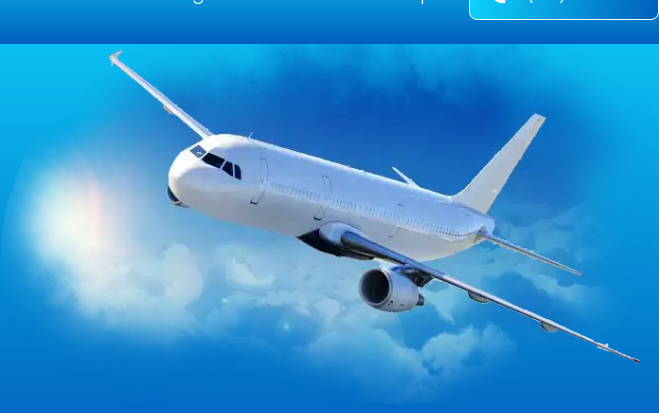Summarize the image with a detailed description that highlights all prominent details.

The image depicts a sleek, white airplane soaring gracefully through a vibrant blue sky, surrounded by soft, fluffy clouds. This illustration captures the essence of air travel and evokes a sense of adventure and exploration, aligning perfectly with the theme of Spirit Flights to El Salvador. Known for its rich cultural heritage and stunning landscapes, El Salvador represents an exciting destination for travelers. The dynamic composition of the airplane in flight emphasizes the convenience and accessibility of Spirit Airlines, encouraging potential passengers to embark on their journey and discover everything this beautiful country has to offer.